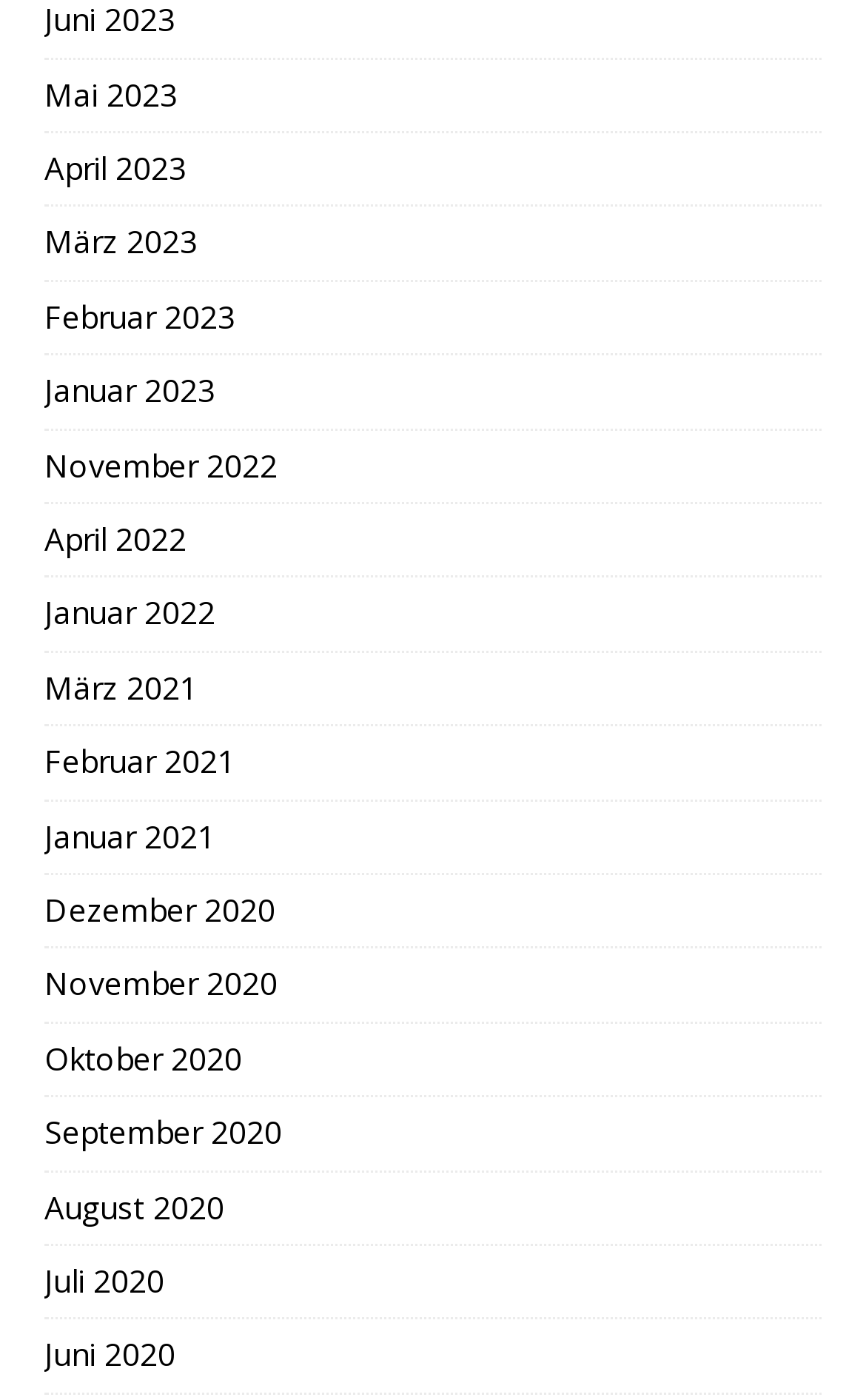Please identify the bounding box coordinates of the clickable area that will fulfill the following instruction: "view Mai 2023". The coordinates should be in the format of four float numbers between 0 and 1, i.e., [left, top, right, bottom].

[0.051, 0.042, 0.949, 0.094]